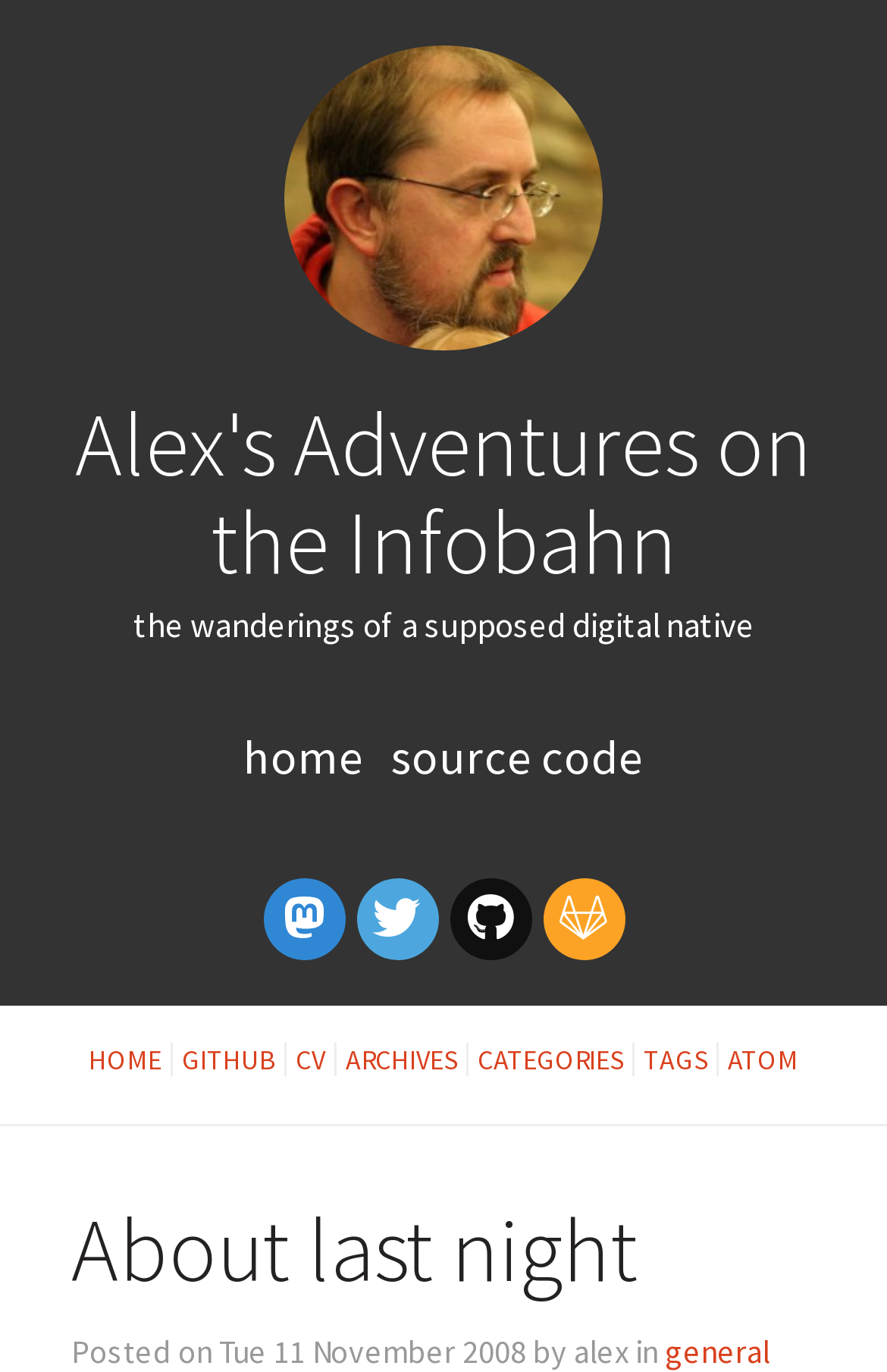Summarize the webpage with intricate details.

The webpage is a personal blog titled "Alex's Adventures on the Infobahn" with a subtitle "the wanderings of a supposed digital native". At the top, there is a logo image with the same title as the blog, accompanied by a heading with the same text. Below the logo, there is a navigation menu with links to "home", "source code", and several social media icons.

On the left side, there is a vertical menu with links to "HOME", "GITHUB", "CV", "ARCHIVES", "CATEGORIES", "TAGS", and "ATOM". The main content of the page is a blog post titled "About last night", which is positioned below the navigation menu. The post has a heading and a brief description, which mentions that it was posted on a specific date by the author, Alex. The post is categorized under "general".

Overall, the webpage has a simple and organized layout, with a clear hierarchy of elements and easy-to-navigate menus.